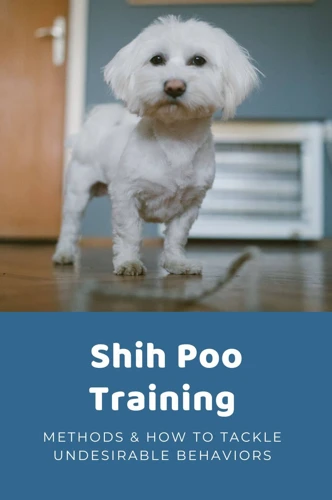Detail every aspect of the image in your description.

The image features a charming Shih Poo, a hybrid breed resulting from crossing a Shih Tzu and a Poodle. The dog is standing on a wooden floor, showcasing its fluffy white coat and playful demeanor. The background includes a glimpse of a door and a heater, setting a cozy indoor scene. Emphasized in bold text at the bottom is "Shih Poo Training," indicating the focus on training methods and addressing undesirable behaviors. This image aligns perfectly with the discussion about the importance of potty training for Shih Poos, helping pet owners learn to nurture and bond with their furry companions while addressing their training needs effectively.